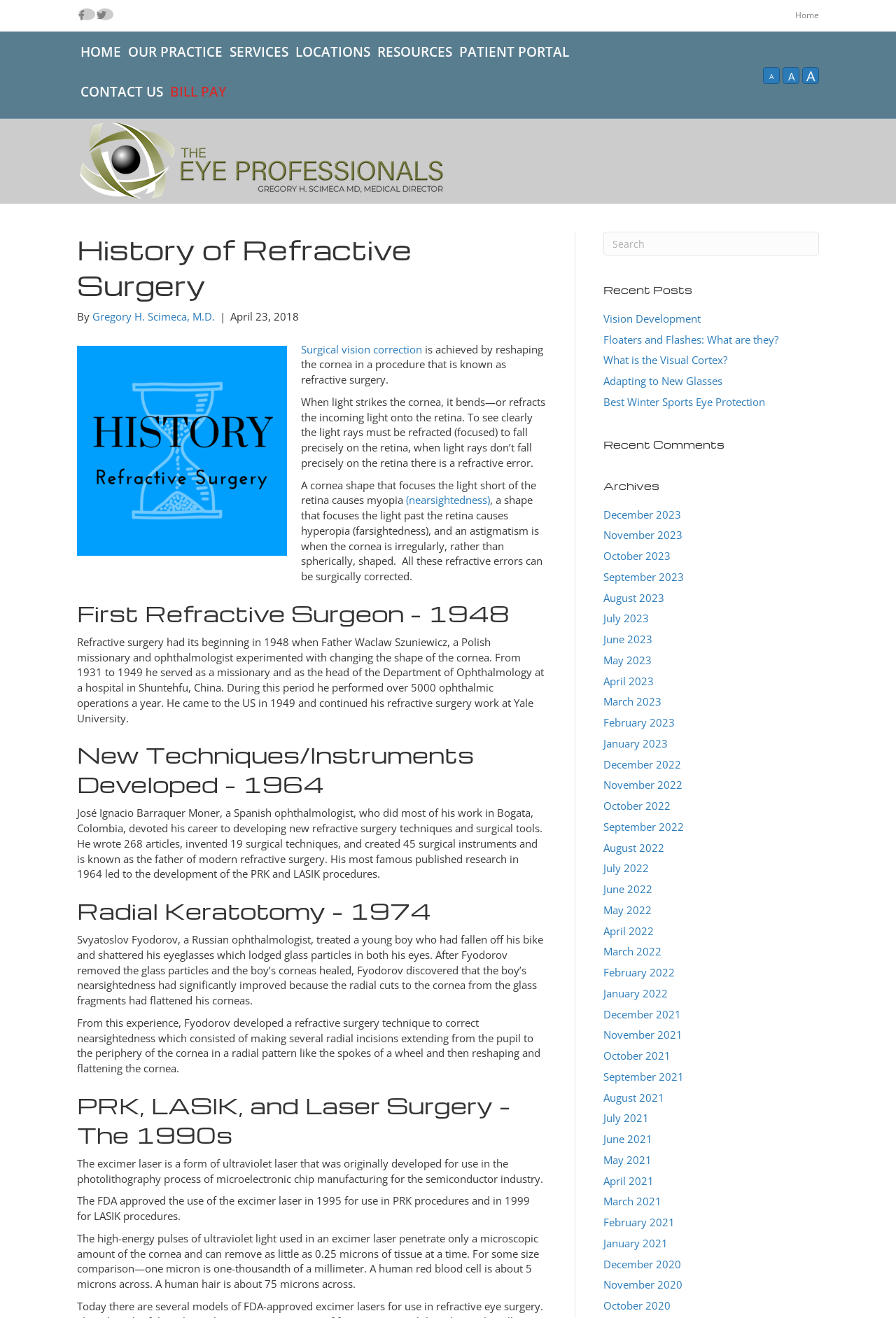Provide a brief response to the question using a single word or phrase: 
What is the purpose of refractive surgery?

To correct refractive errors